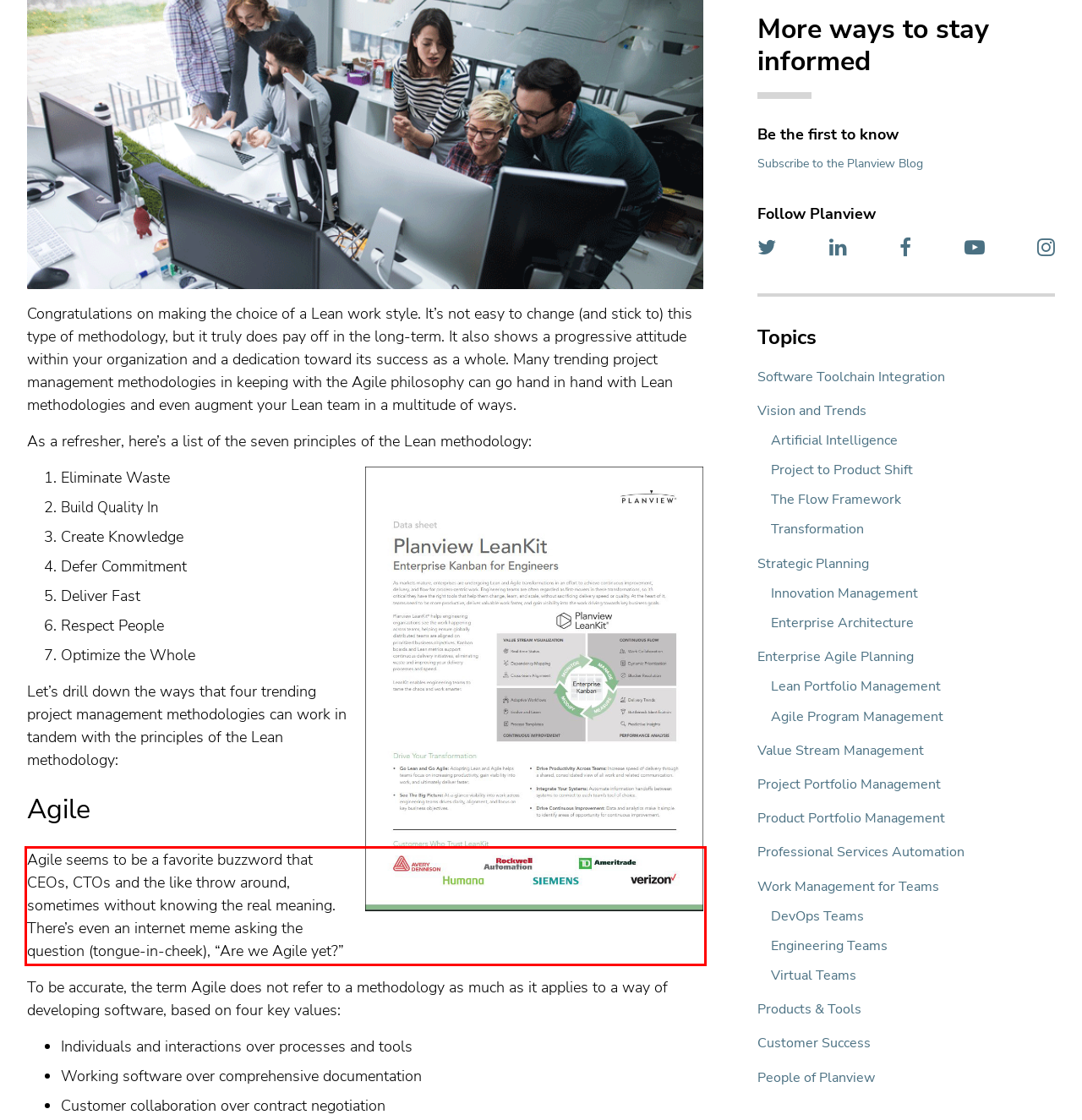Identify the text inside the red bounding box in the provided webpage screenshot and transcribe it.

Agile seems to be a favorite buzzword that CEOs, CTOs and the like throw around, sometimes without knowing the real meaning. There’s even an internet meme asking the question (tongue-in-cheek), “Are we Agile yet?”